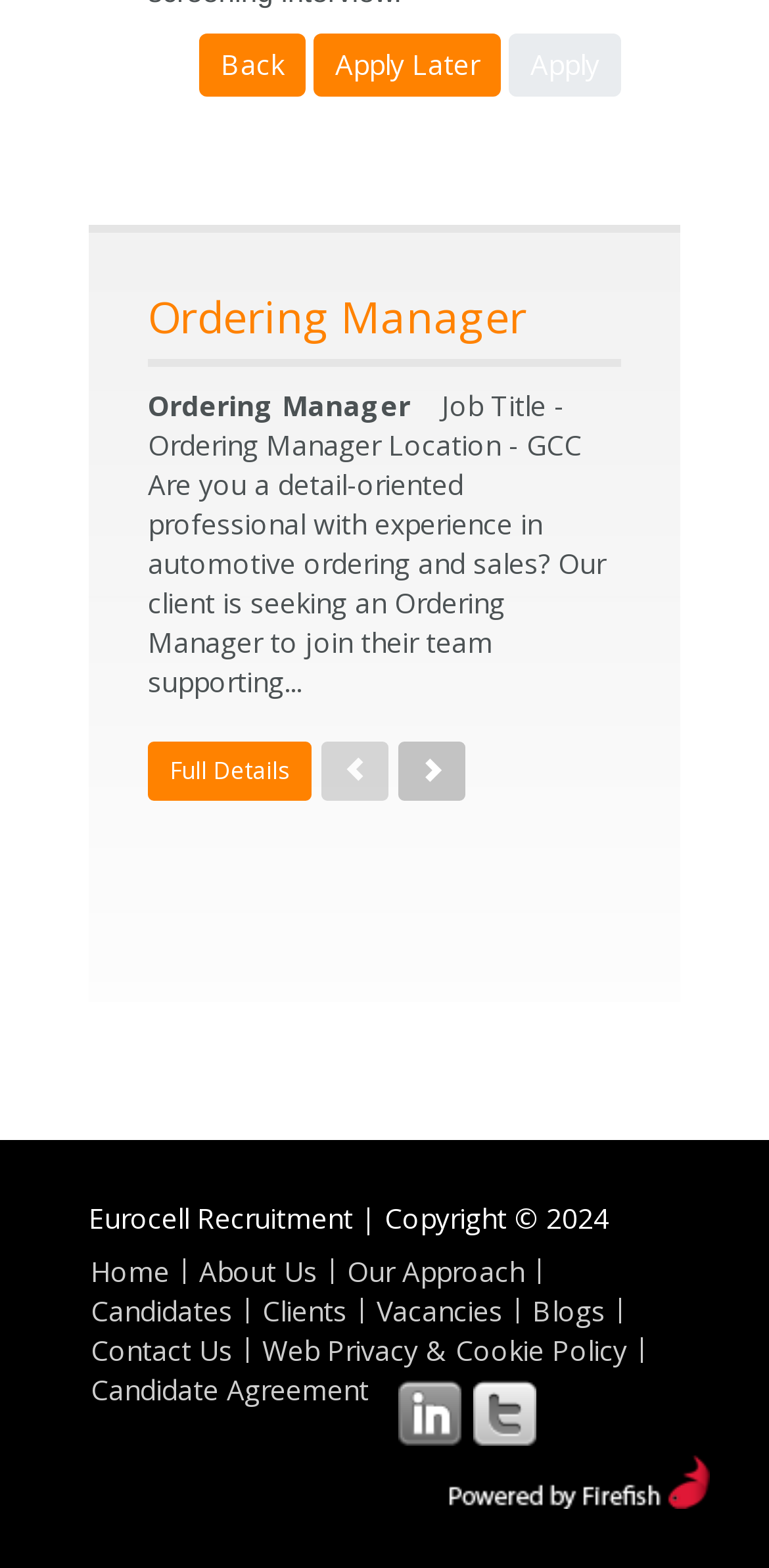Locate the bounding box coordinates of the element that should be clicked to fulfill the instruction: "Go to 'Home'".

[0.118, 0.799, 0.221, 0.823]